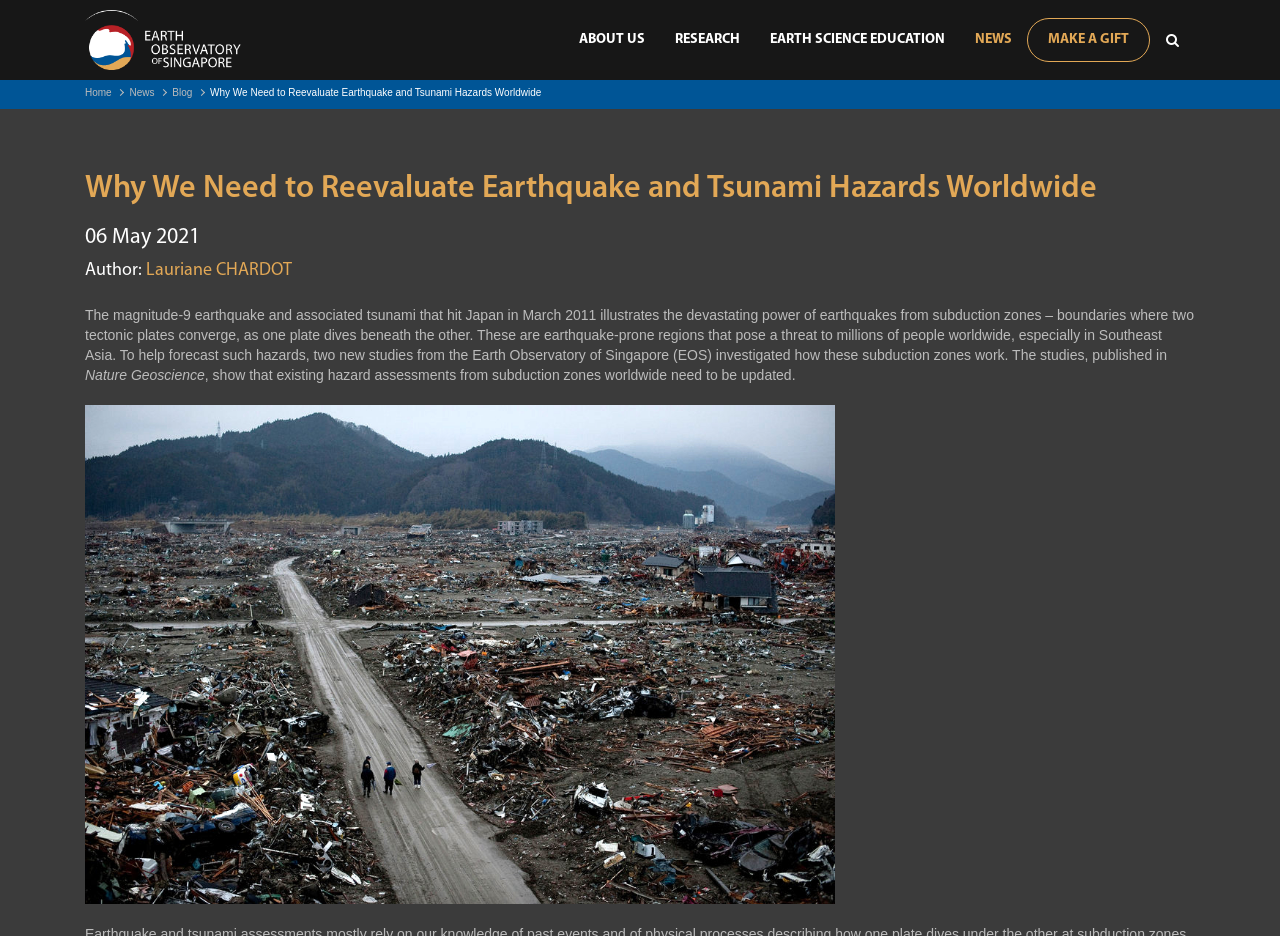Please find the bounding box coordinates in the format (top-left x, top-left y, bottom-right x, bottom-right y) for the given element description. Ensure the coordinates are floating point numbers between 0 and 1. Description: Earth Science Education

[0.59, 0.032, 0.75, 0.053]